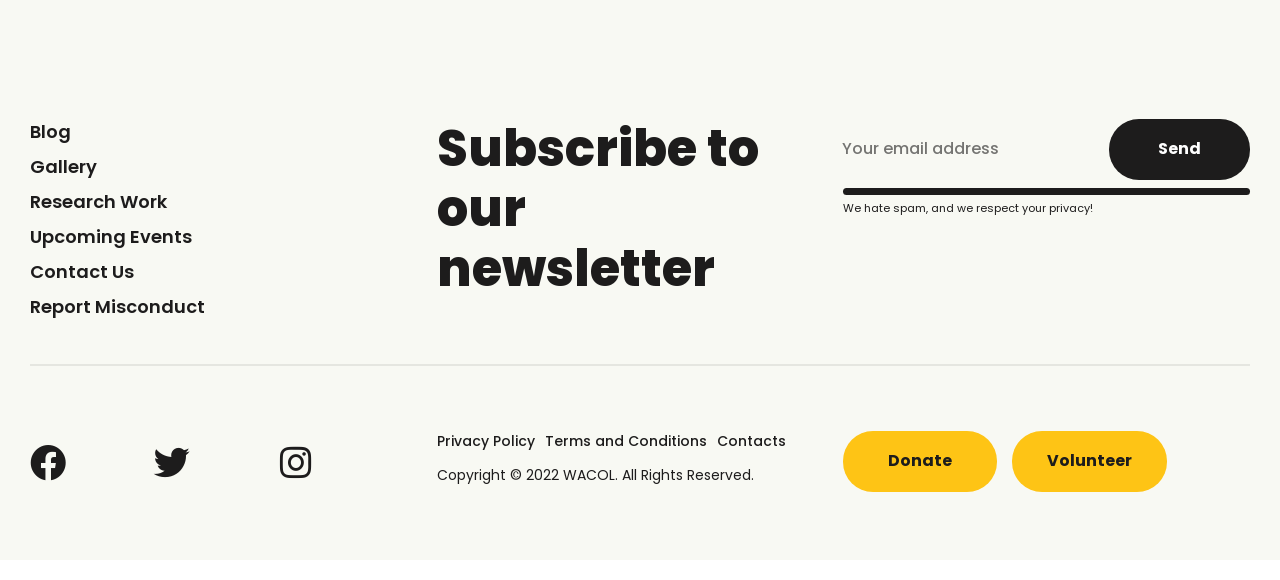Locate the UI element described by Twitter and provide its bounding box coordinates. Use the format (top-left x, top-left y, bottom-right x, bottom-right y) with all values as floating point numbers between 0 and 1.

[0.12, 0.767, 0.148, 0.829]